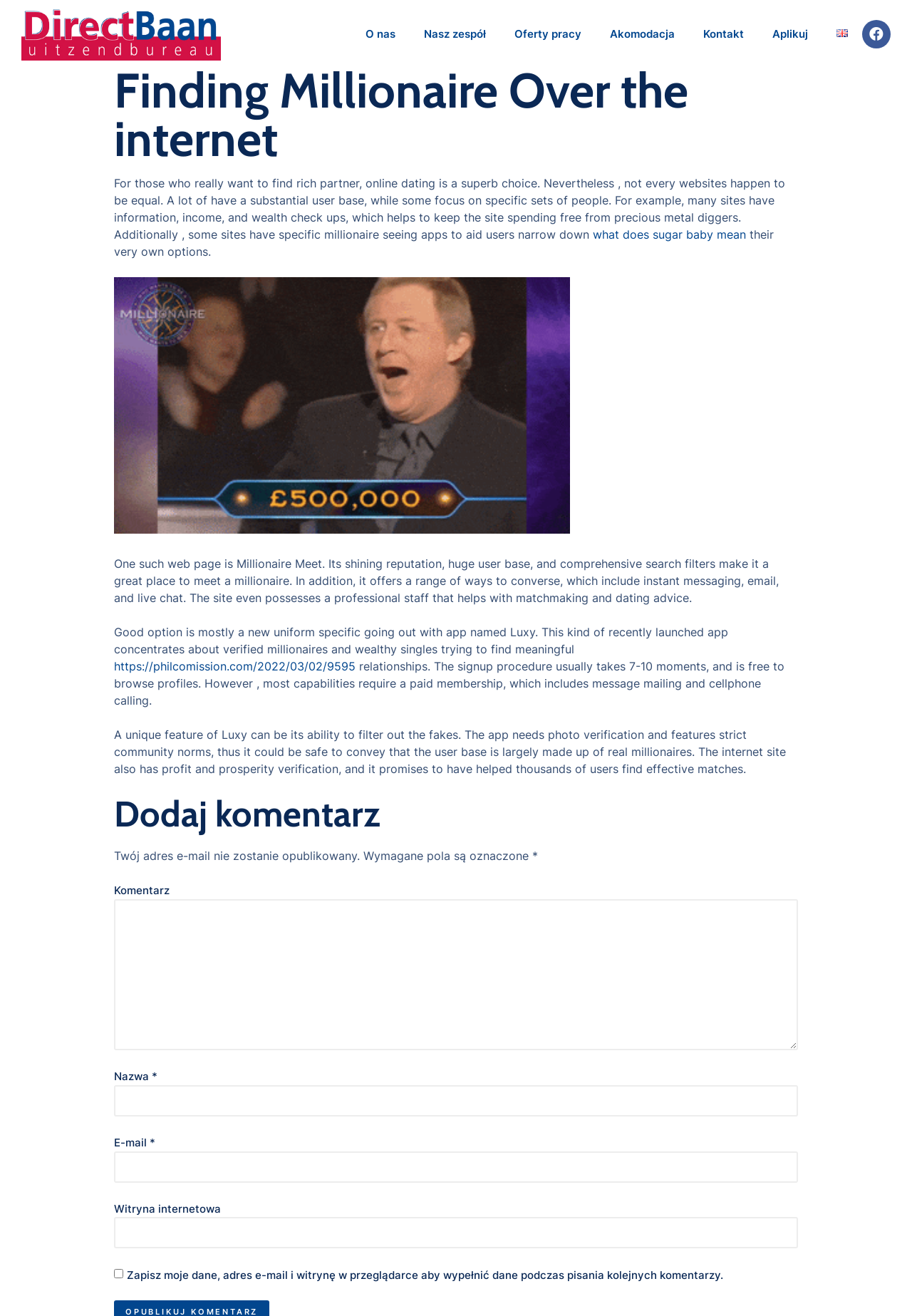What is the purpose of online dating according to the webpage?
Please ensure your answer to the question is detailed and covers all necessary aspects.

The webpage suggests that online dating is a superb choice for those who really want to find a rich partner, and it provides information about specific websites that cater to this purpose.